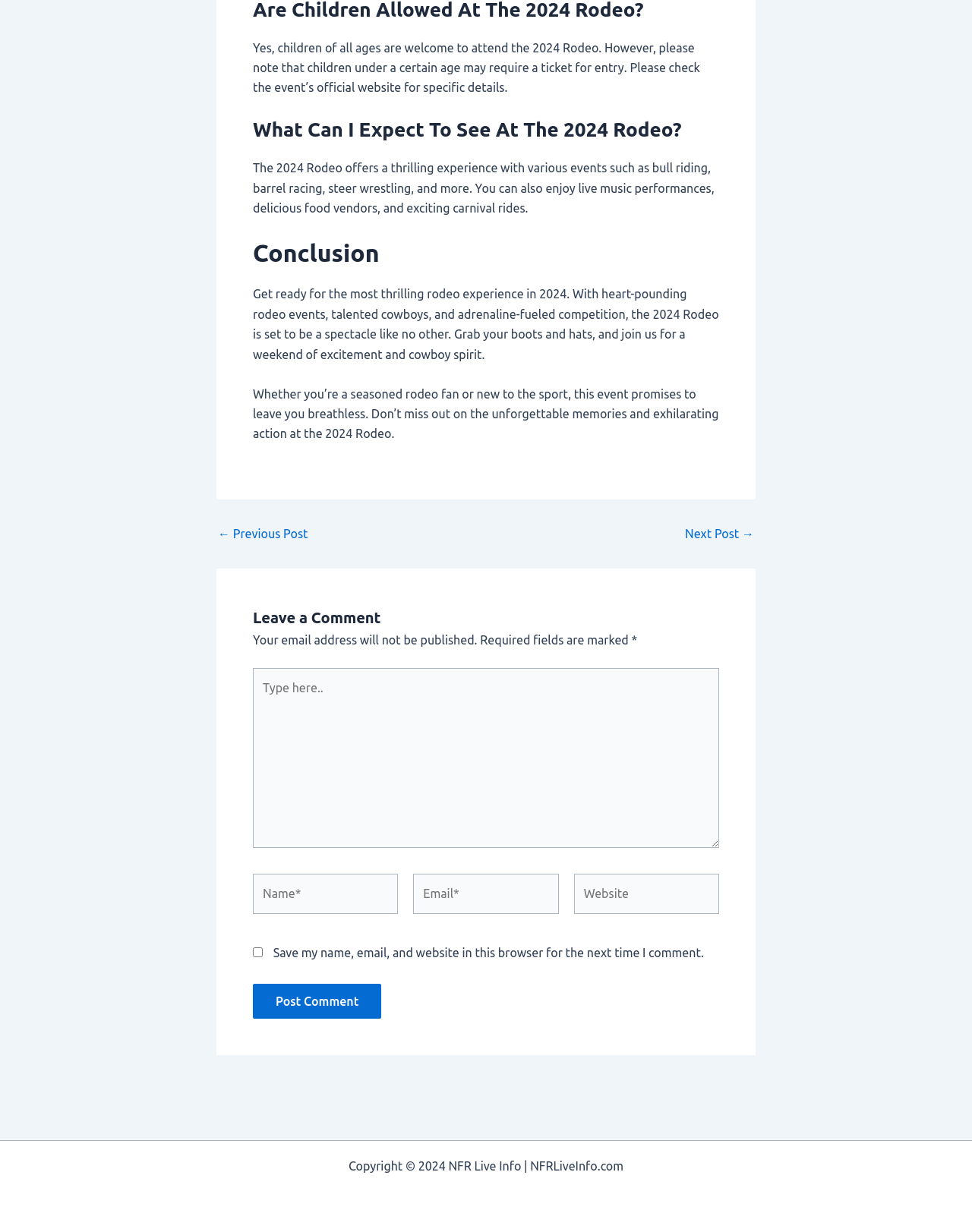What is the age requirement for children to attend the 2024 Rodeo?
Look at the screenshot and respond with a single word or phrase.

Certain age